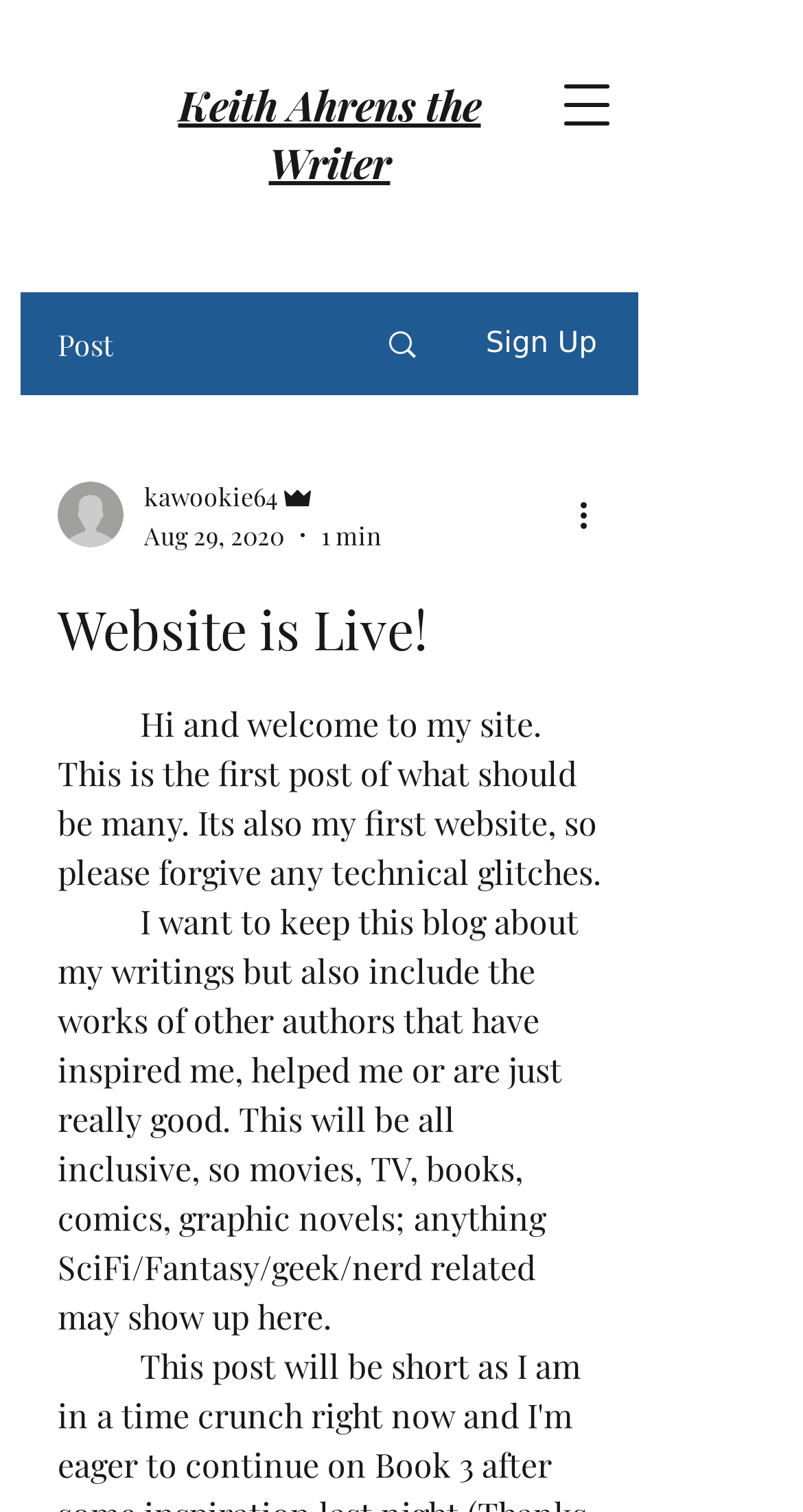Please answer the following question using a single word or phrase: 
What type of content can be expected on the blog?

SciFi/Fantasy/geek/nerd related